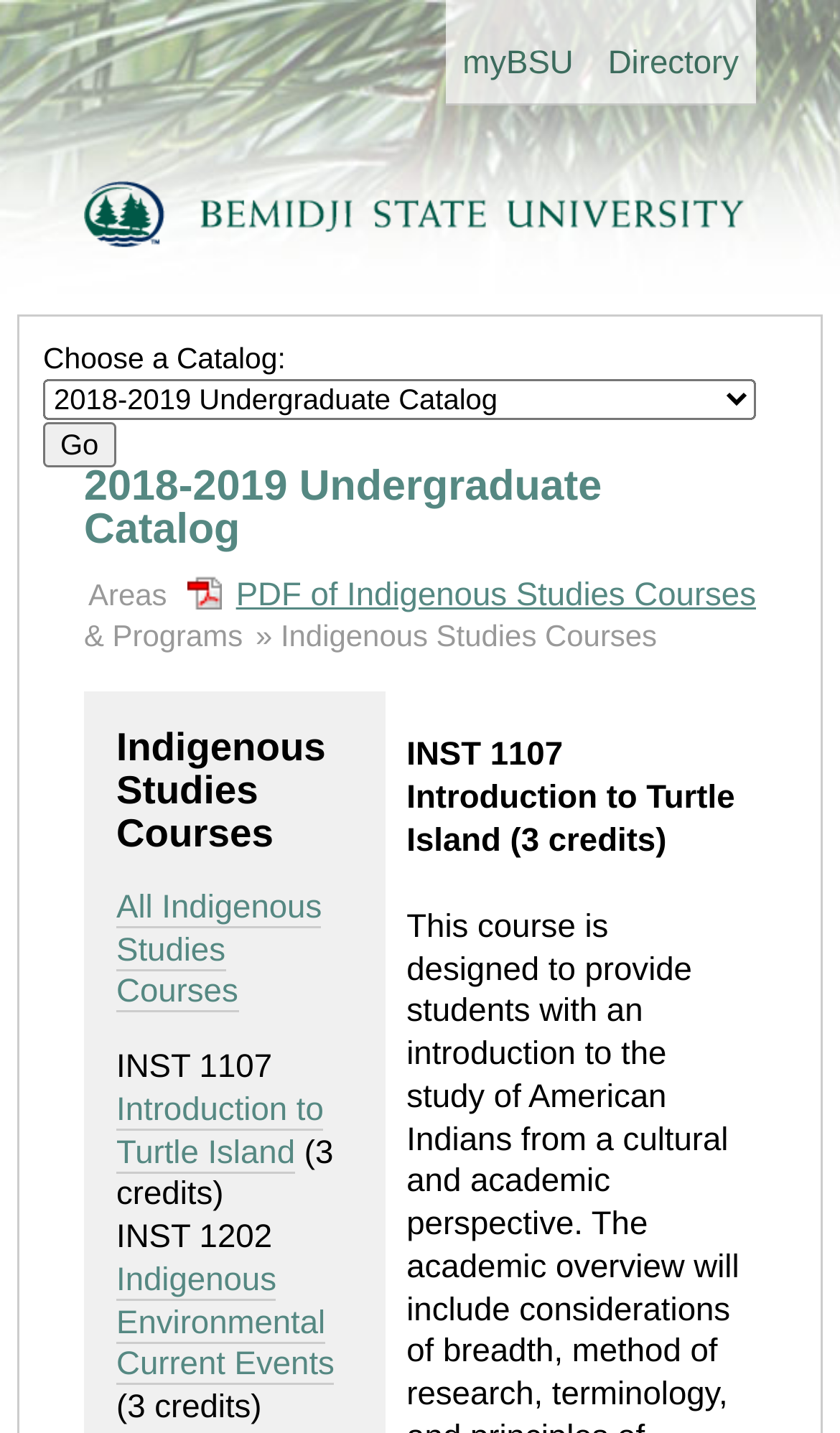Please indicate the bounding box coordinates for the clickable area to complete the following task: "go to myBSU". The coordinates should be specified as four float numbers between 0 and 1, i.e., [left, top, right, bottom].

[0.53, 0.0, 0.703, 0.073]